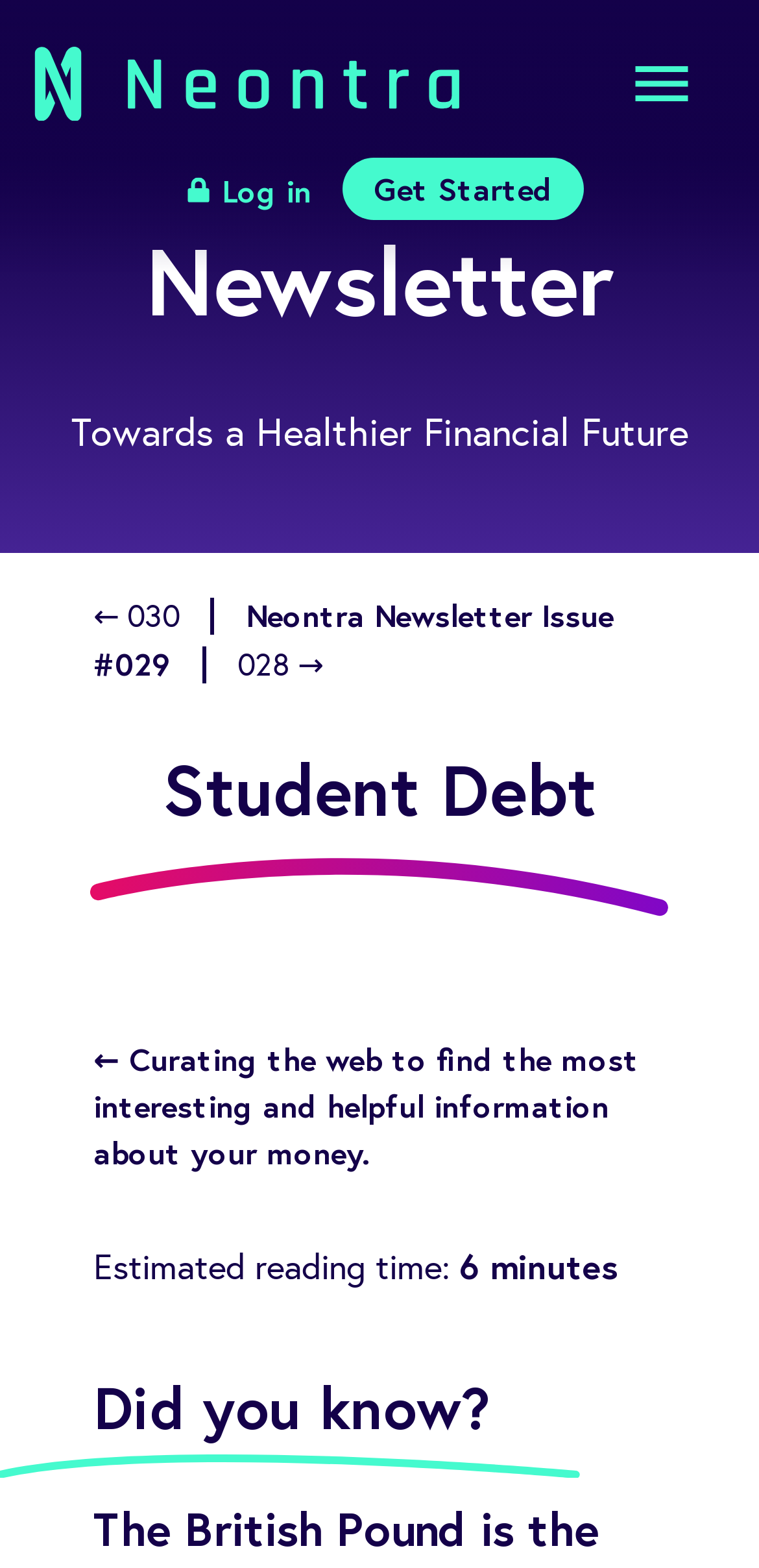Analyze the image and provide a detailed answer to the question: How long does it take to read the current article?

I found a StaticText element with the text 'Estimated reading time:' and another StaticText element with the text '6 minutes' nearby. Based on their proximity and context, I conclude that the estimated reading time for the current article is 6 minutes.